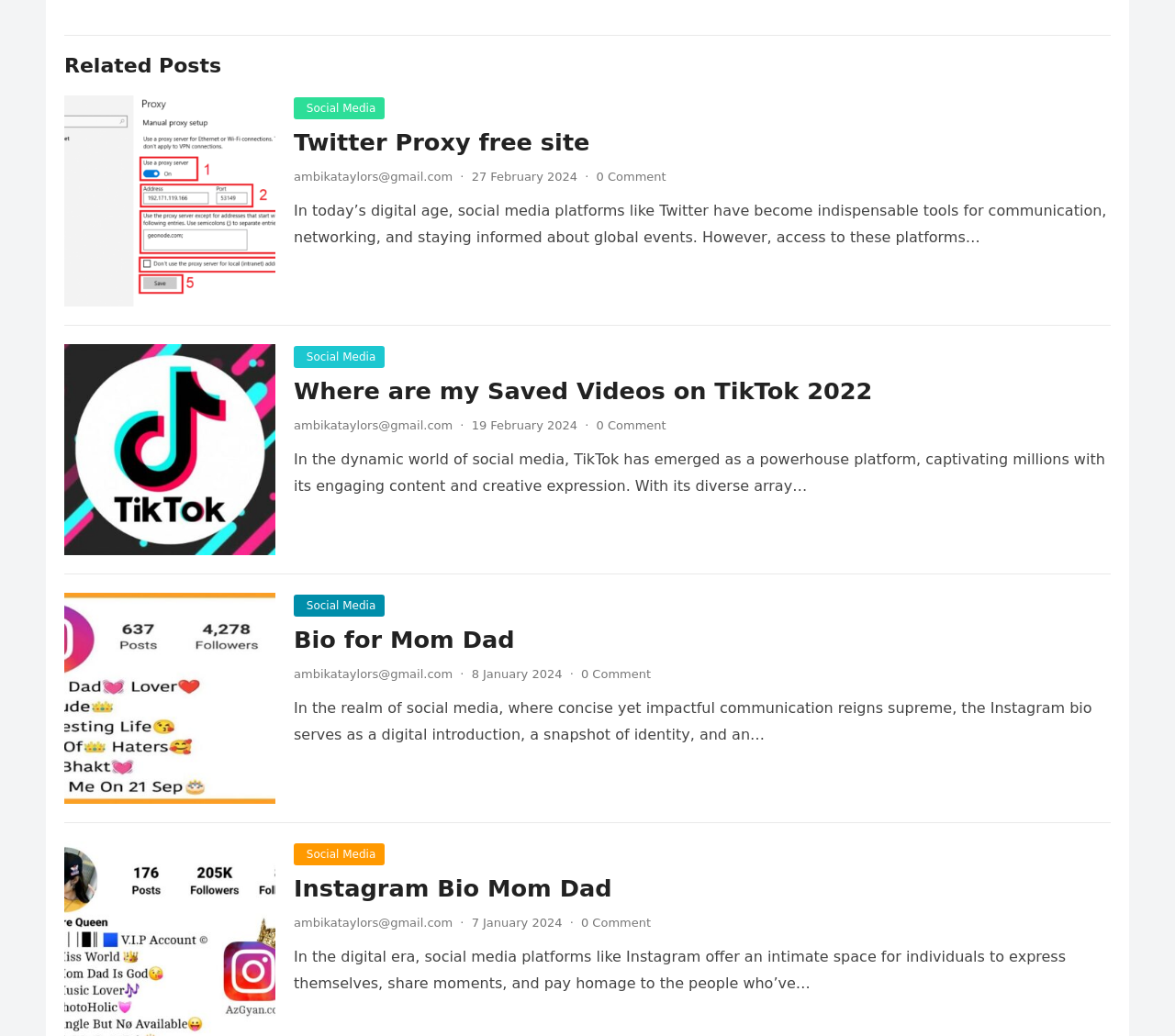What is the date of the third post?
Please provide a comprehensive answer to the question based on the webpage screenshot.

The third post on the webpage has a static text '8 January 2024' which indicates the date when the post was published.